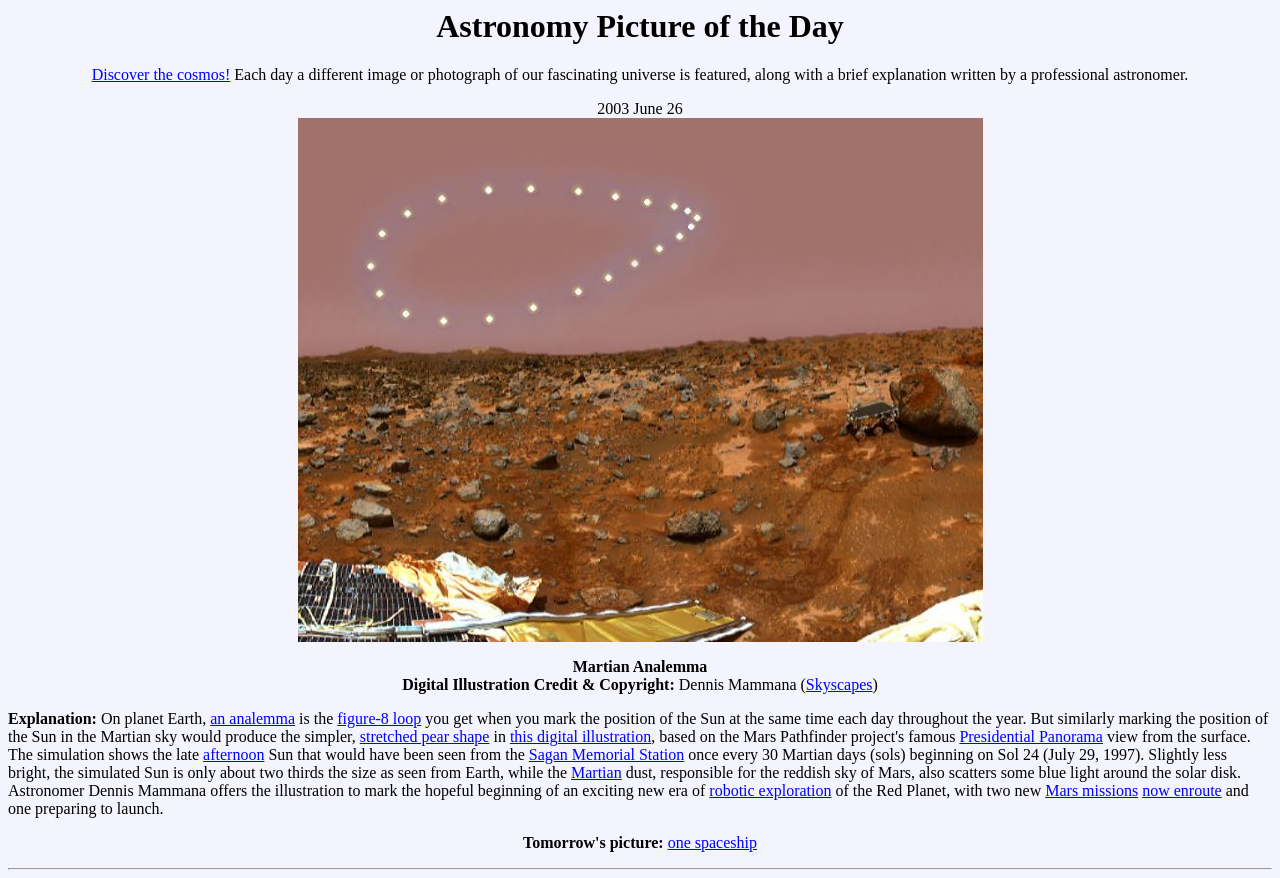Please provide a brief answer to the following inquiry using a single word or phrase:
What is the shape of the analemma on Mars?

stretched pear shape